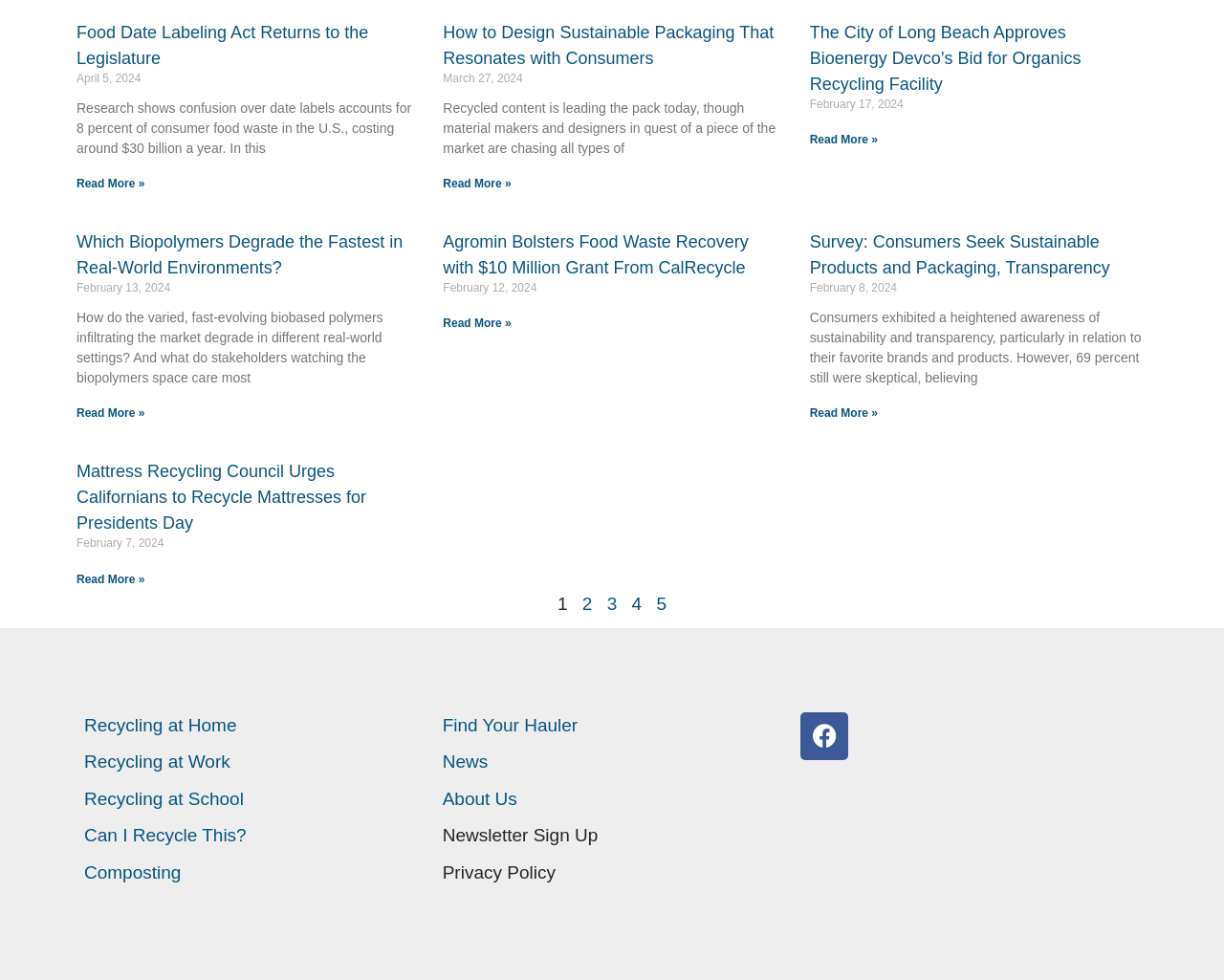Using the element description: "Read More »", determine the bounding box coordinates. The coordinates should be in the format [left, top, right, bottom], with values between 0 and 1.

[0.661, 0.136, 0.717, 0.15]